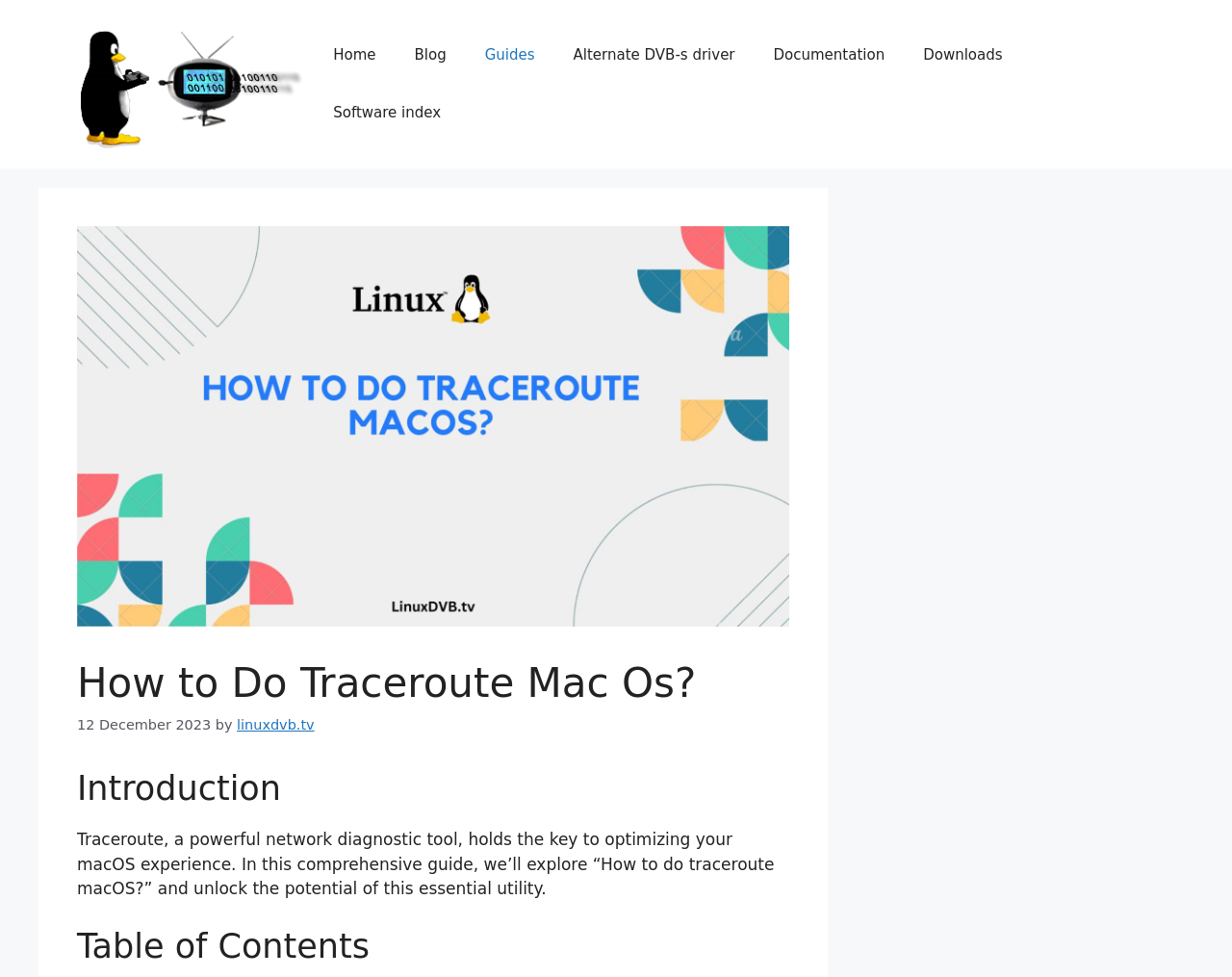What is the website's name?
Respond to the question with a single word or phrase according to the image.

Linuxdvb